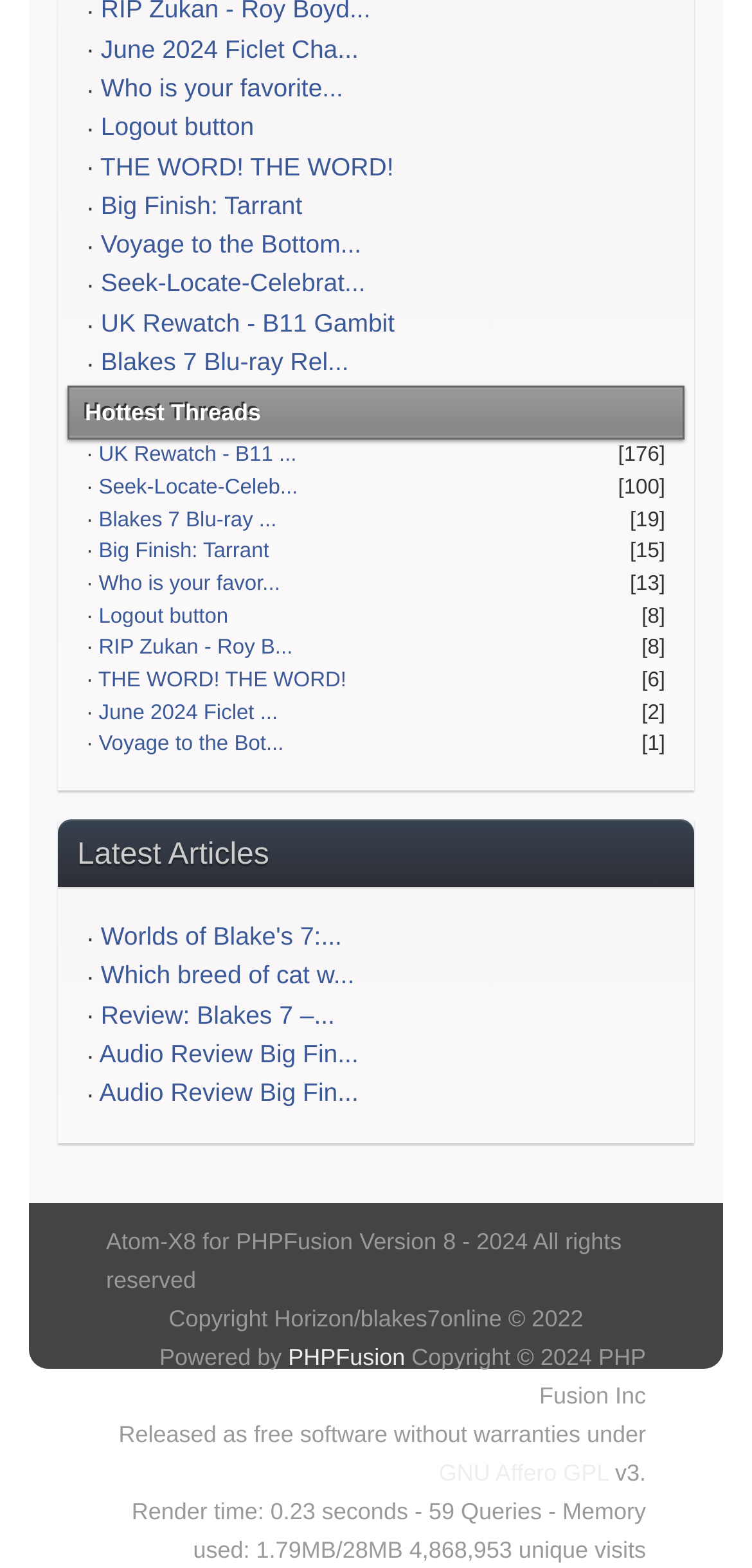Identify the bounding box coordinates of the clickable section necessary to follow the following instruction: "Read the article 'Worlds of Blake's 7:...'". The coordinates should be presented as four float numbers from 0 to 1, i.e., [left, top, right, bottom].

[0.134, 0.588, 0.455, 0.606]